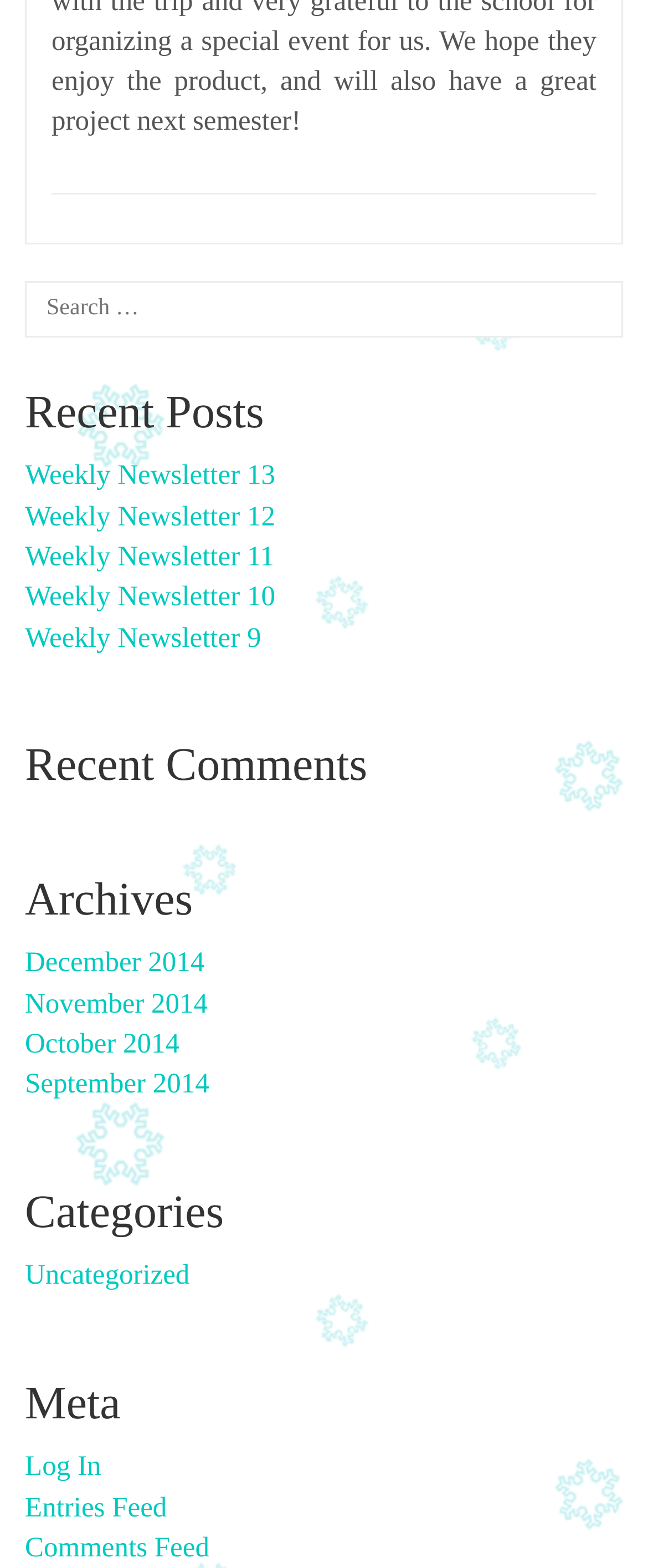Please give a succinct answer using a single word or phrase:
How many recent posts are listed?

5